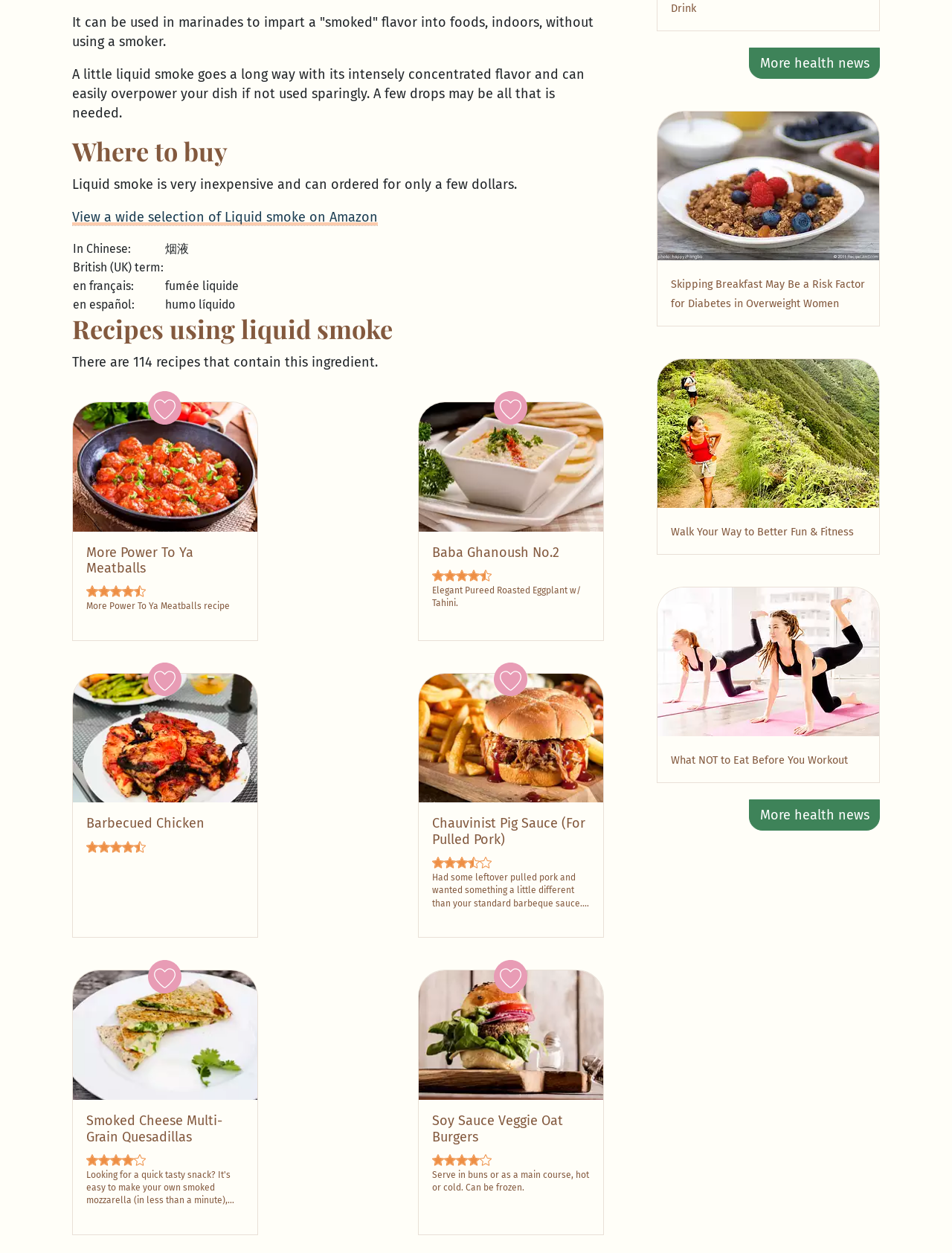Please identify the bounding box coordinates of where to click in order to follow the instruction: "Click Barbecued Chicken".

[0.091, 0.651, 0.215, 0.664]